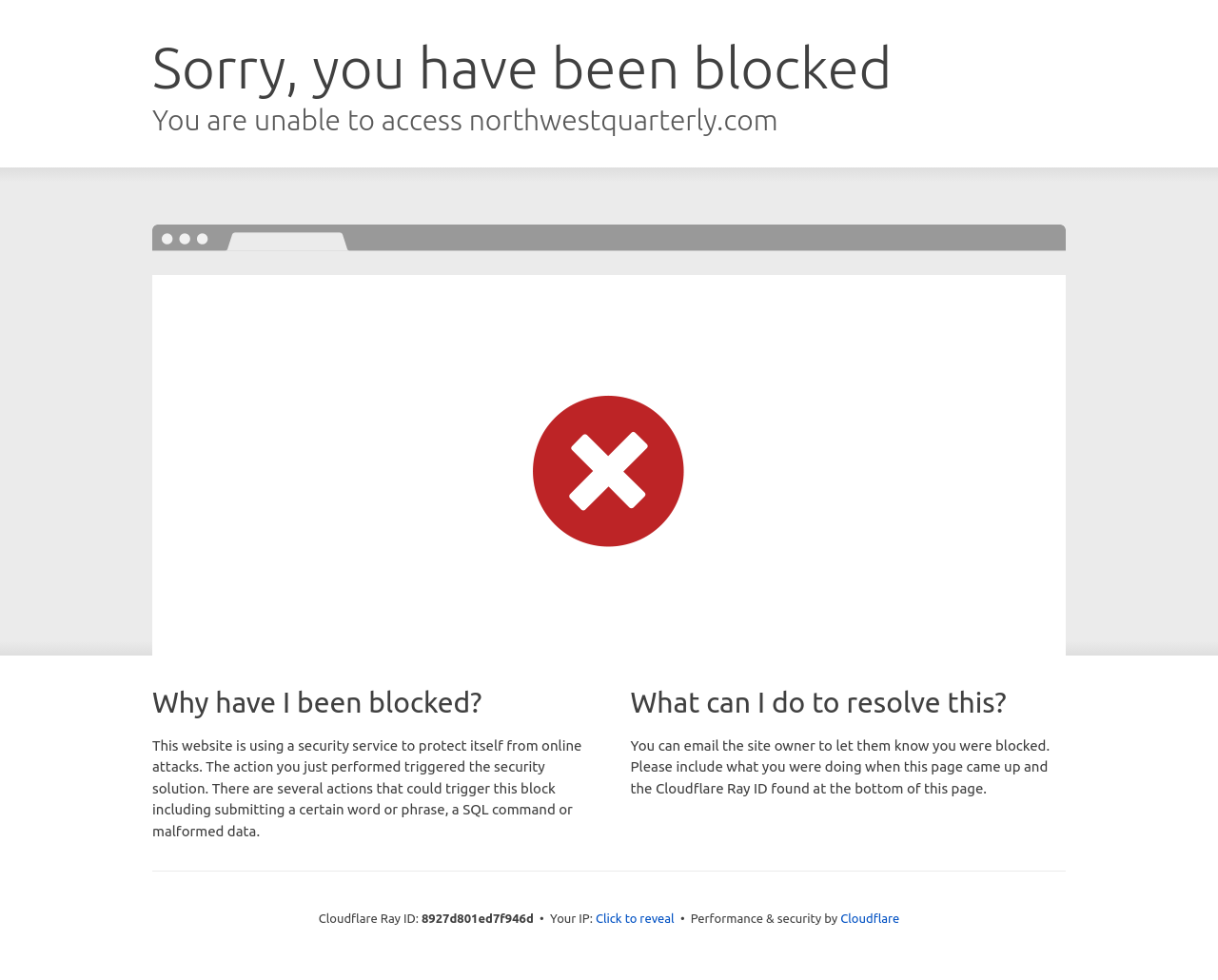Provide the bounding box coordinates of the UI element that matches the description: "Cloudflare".

[0.69, 0.931, 0.739, 0.944]